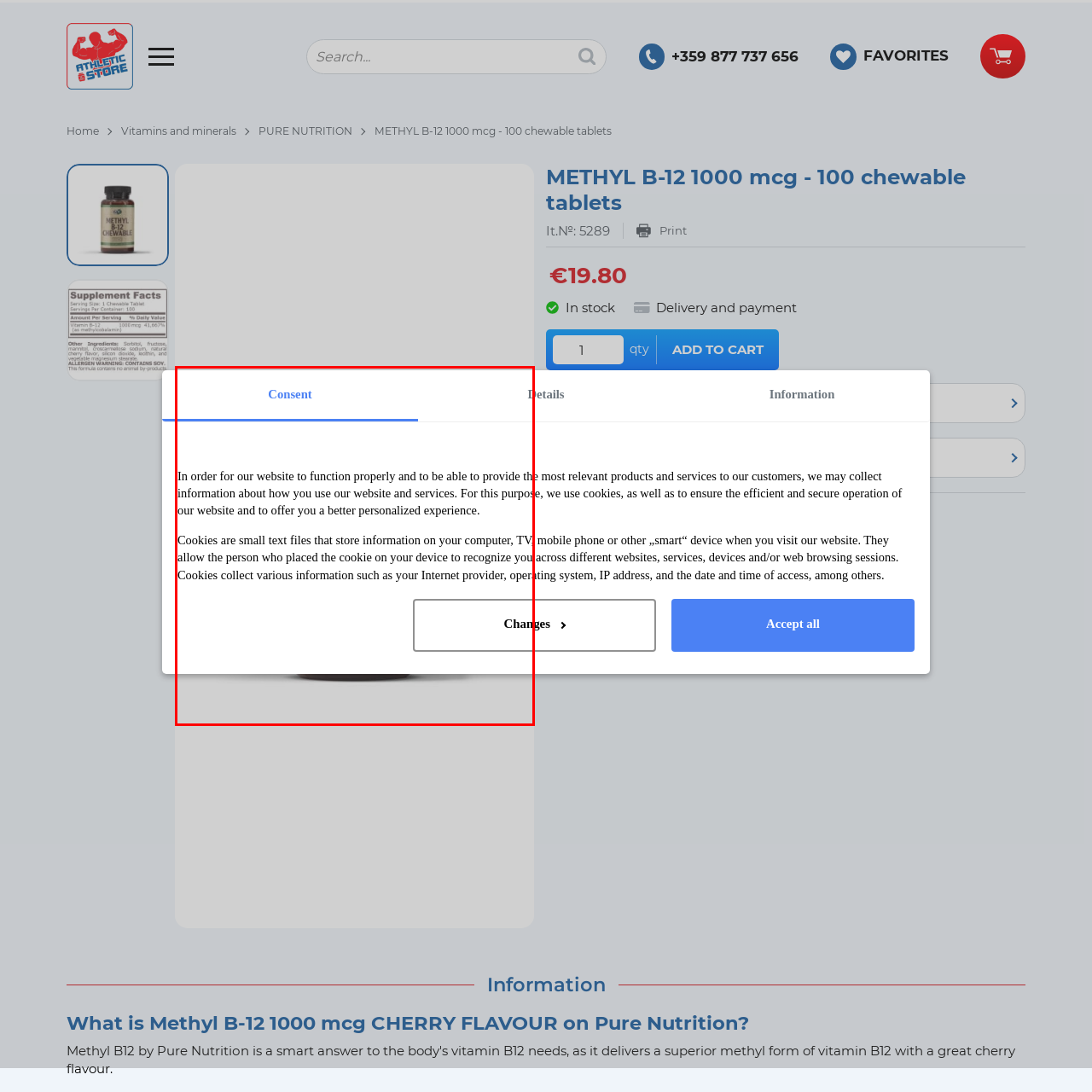What is the design emphasis of the consent notification banner?
Observe the image within the red bounding box and give a detailed and thorough answer to the question.

The overall design of the consent notification banner emphasizes clarity and accessibility, ensuring that users understand the implications of cookie usage while navigating the site. This is evident from the clear and concise language used in the explanation and the prominent display of options for managing cookie preferences.